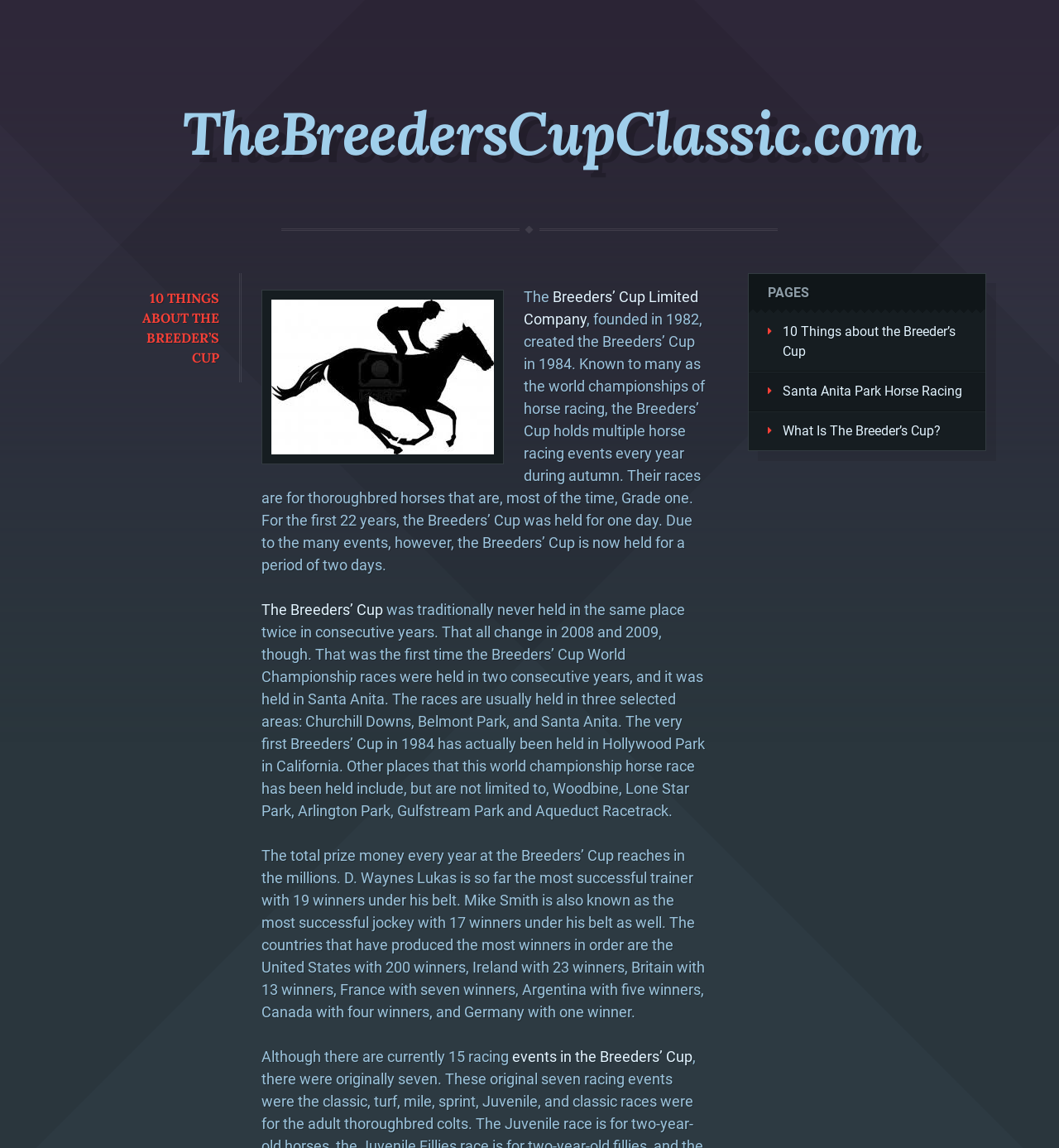Based on the element description: "TheBreedersCupClassic.com", identify the bounding box coordinates for this UI element. The coordinates must be four float numbers between 0 and 1, listed as [left, top, right, bottom].

[0.172, 0.084, 0.87, 0.149]